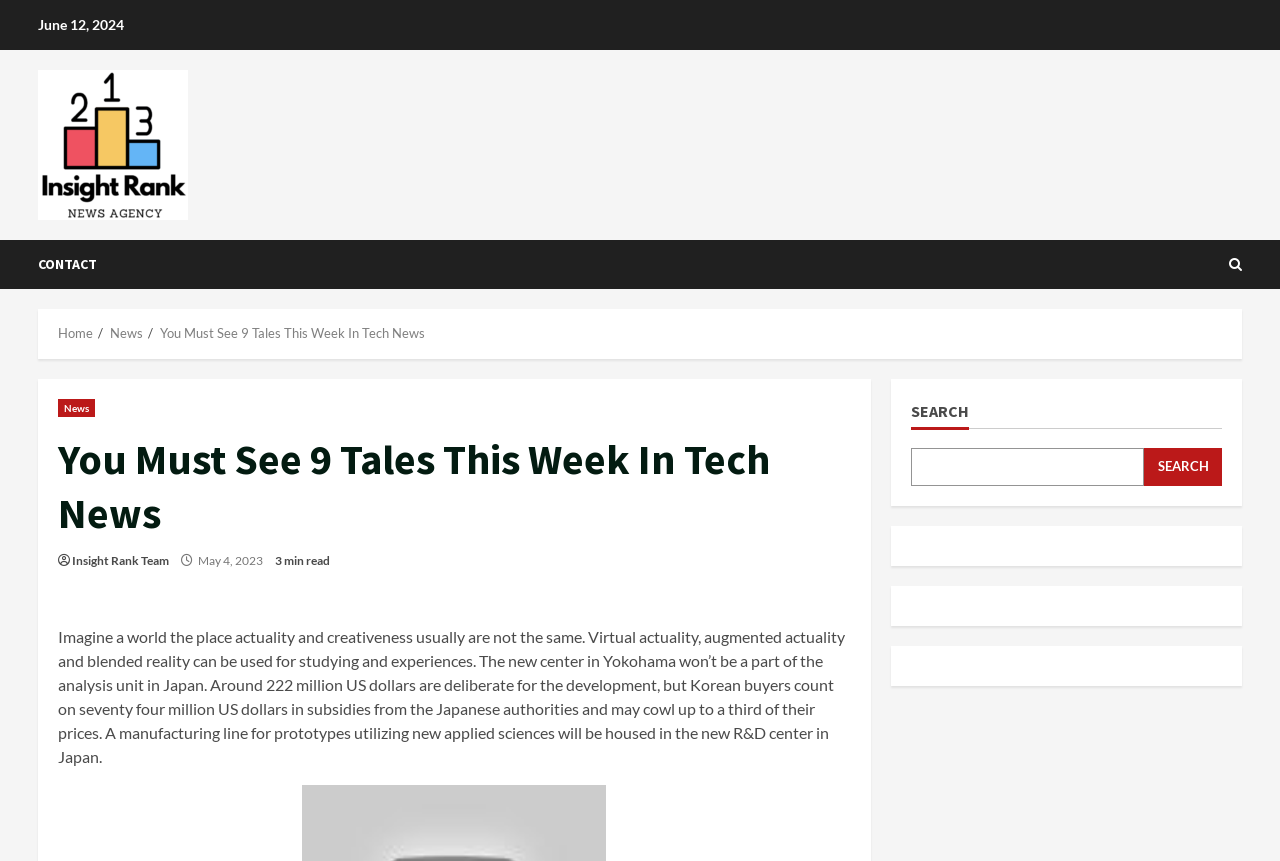Identify the bounding box coordinates of the element to click to follow this instruction: 'Read the 'You Must See 9 Tales This Week In Tech News' article'. Ensure the coordinates are four float values between 0 and 1, provided as [left, top, right, bottom].

[0.125, 0.377, 0.332, 0.396]